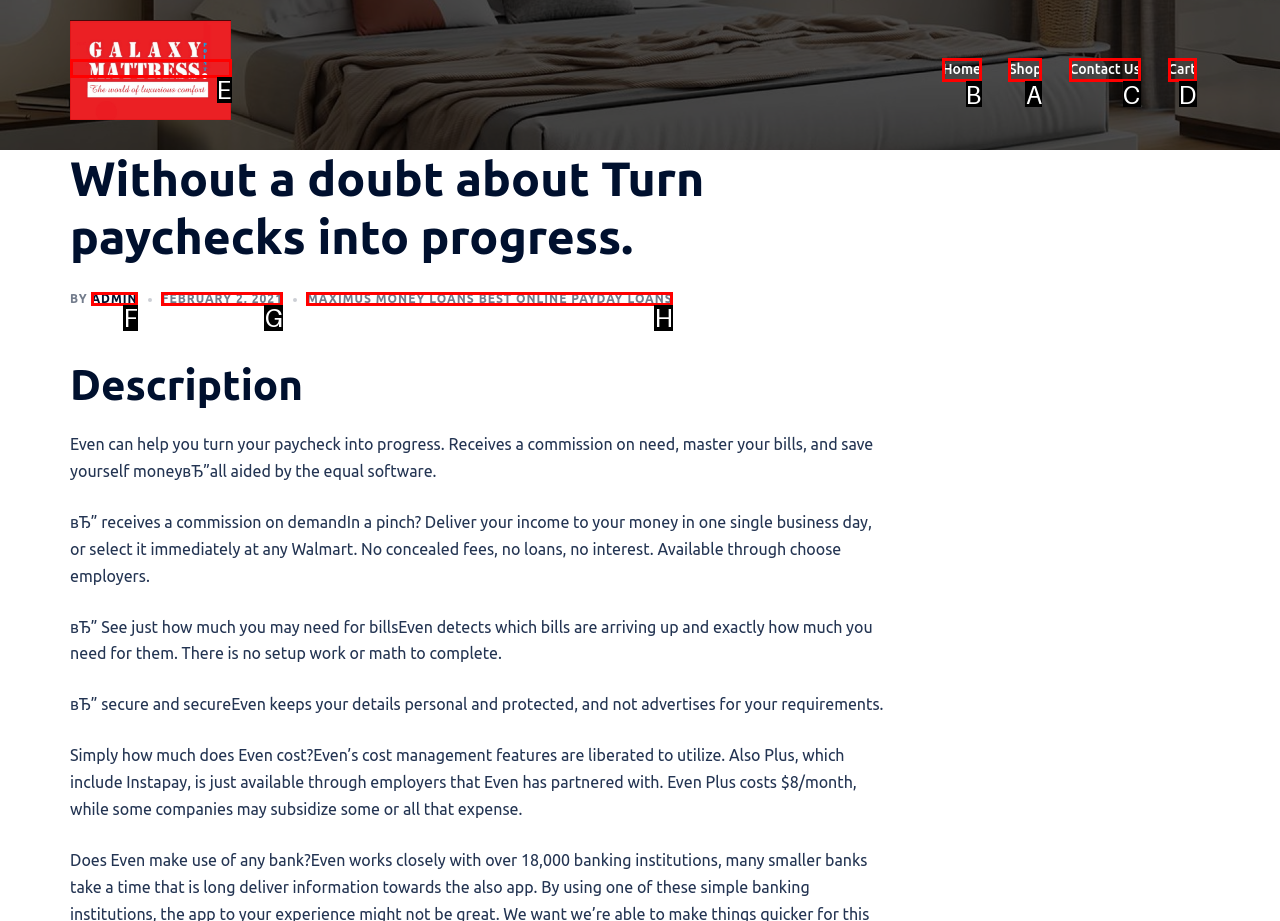Tell me which one HTML element I should click to complete the following instruction: View the Shop page
Answer with the option's letter from the given choices directly.

A